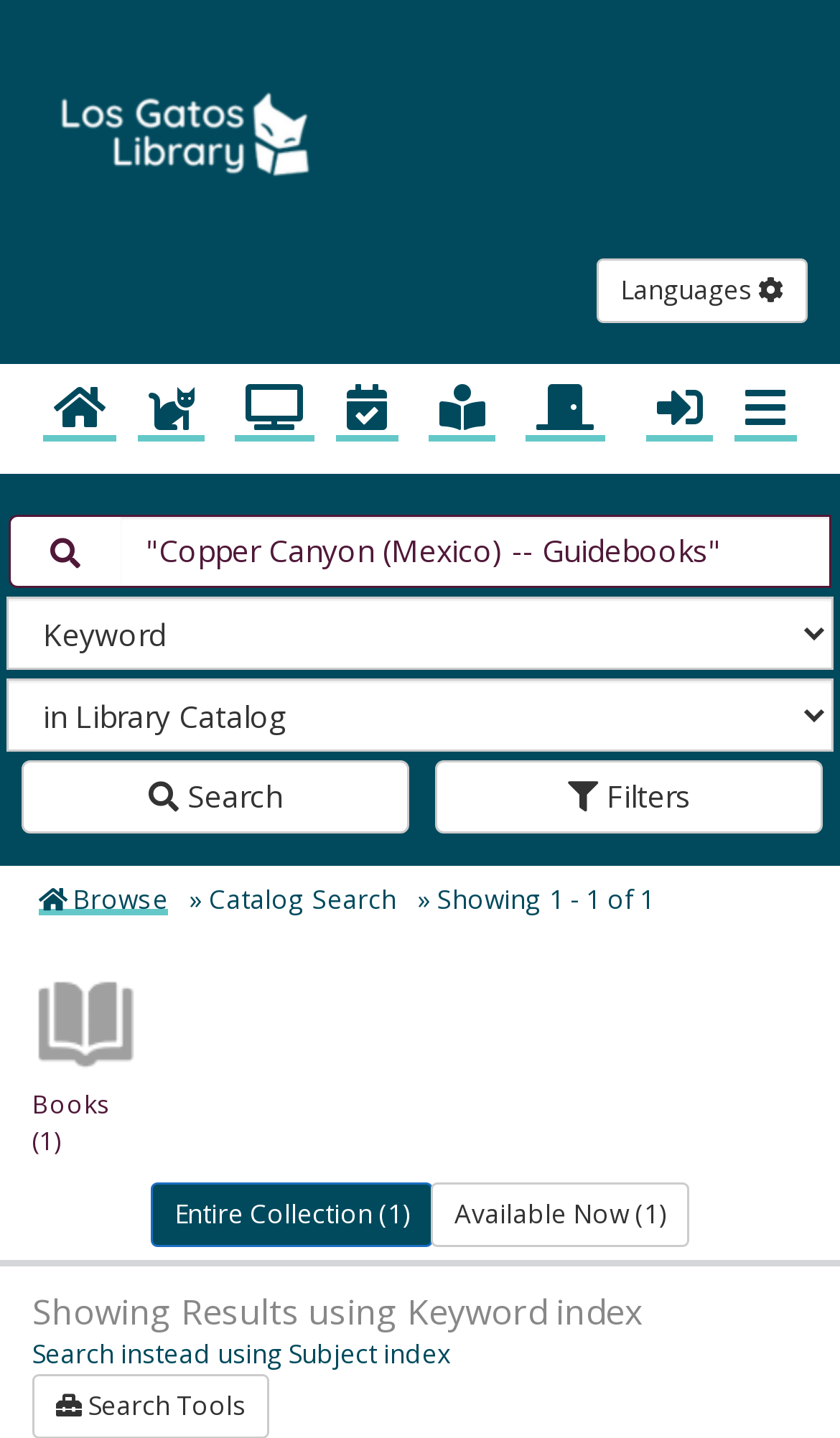Please determine the bounding box coordinates of the clickable area required to carry out the following instruction: "Filter by books". The coordinates must be four float numbers between 0 and 1, represented as [left, top, right, bottom].

[0.038, 0.677, 0.128, 0.807]